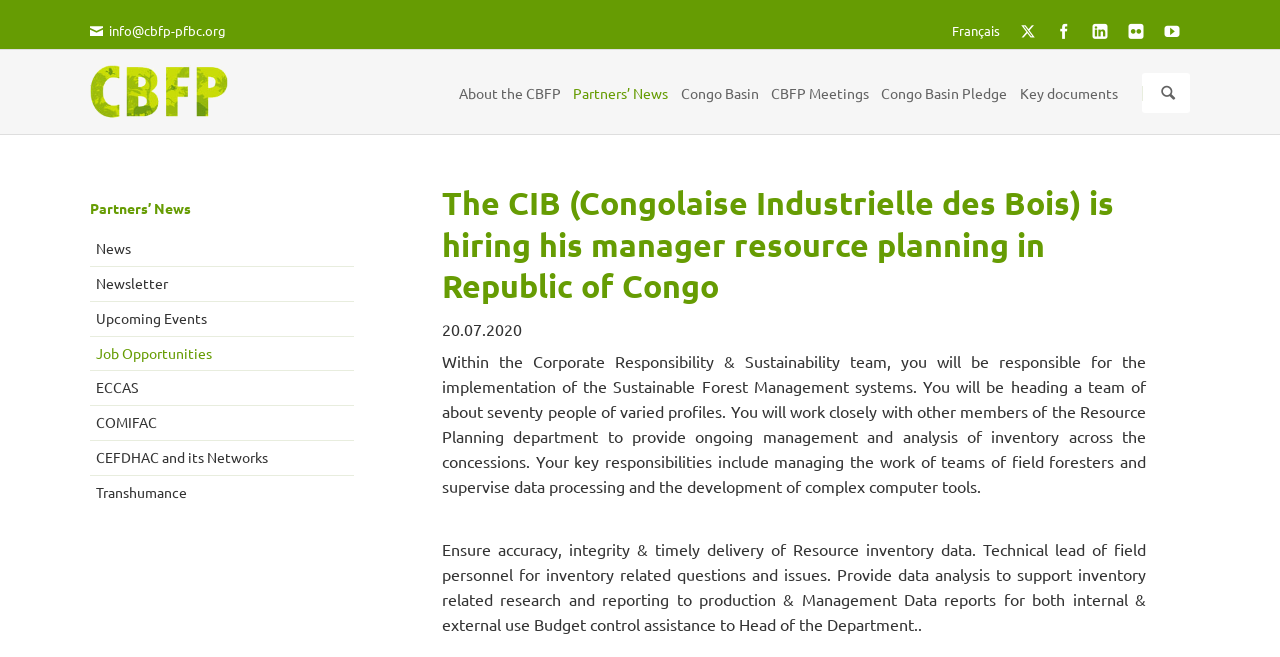What are the social media platforms listed at the top of the webpage?
Use the image to answer the question with a single word or phrase.

Twitter, Facebook, LinkedIn, Flickr, YouTube